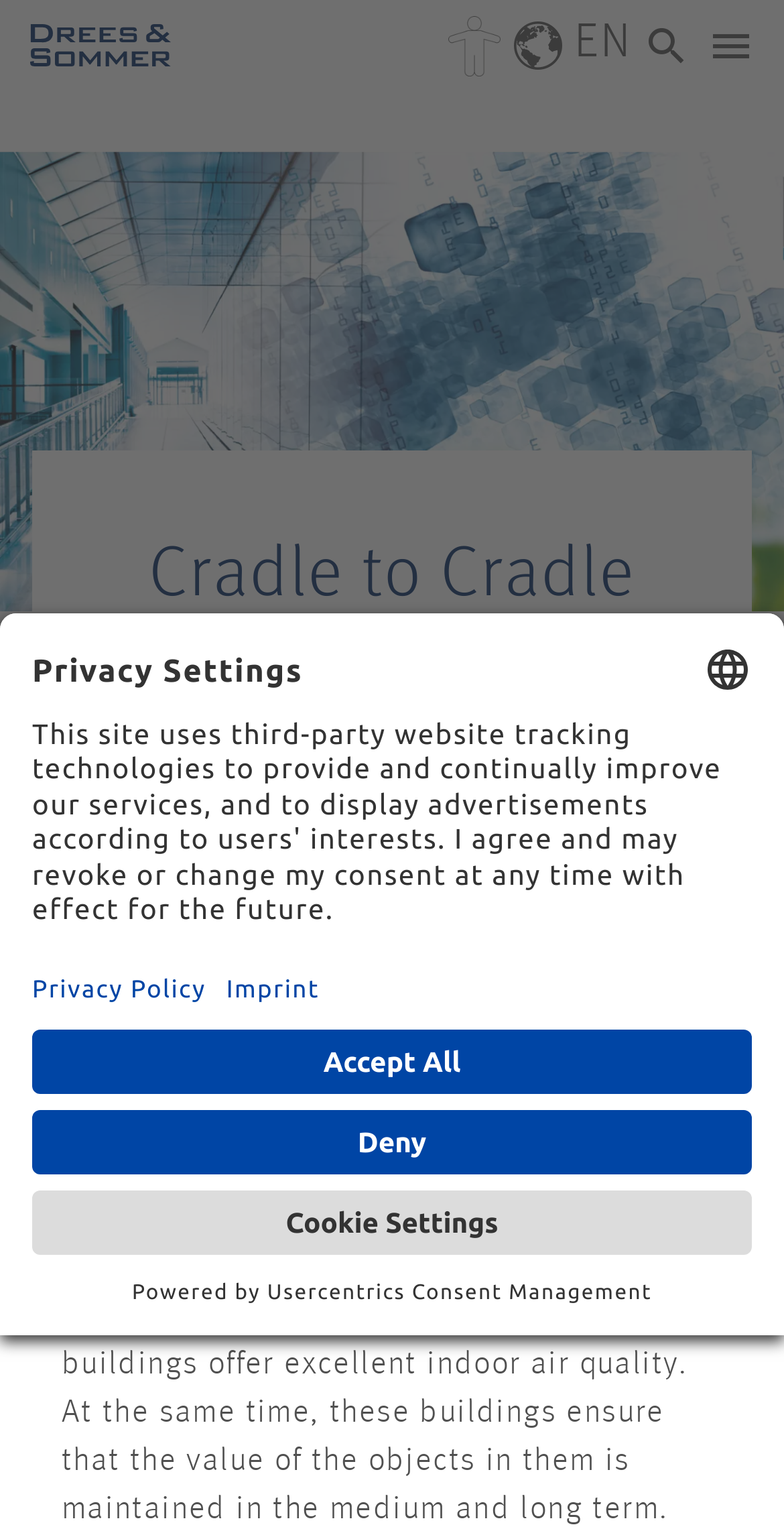Answer the question in one word or a short phrase:
What is the title of the subheading?

CRADLE TO CRADLE FOR THE CONSTRUCTION ECONOMY